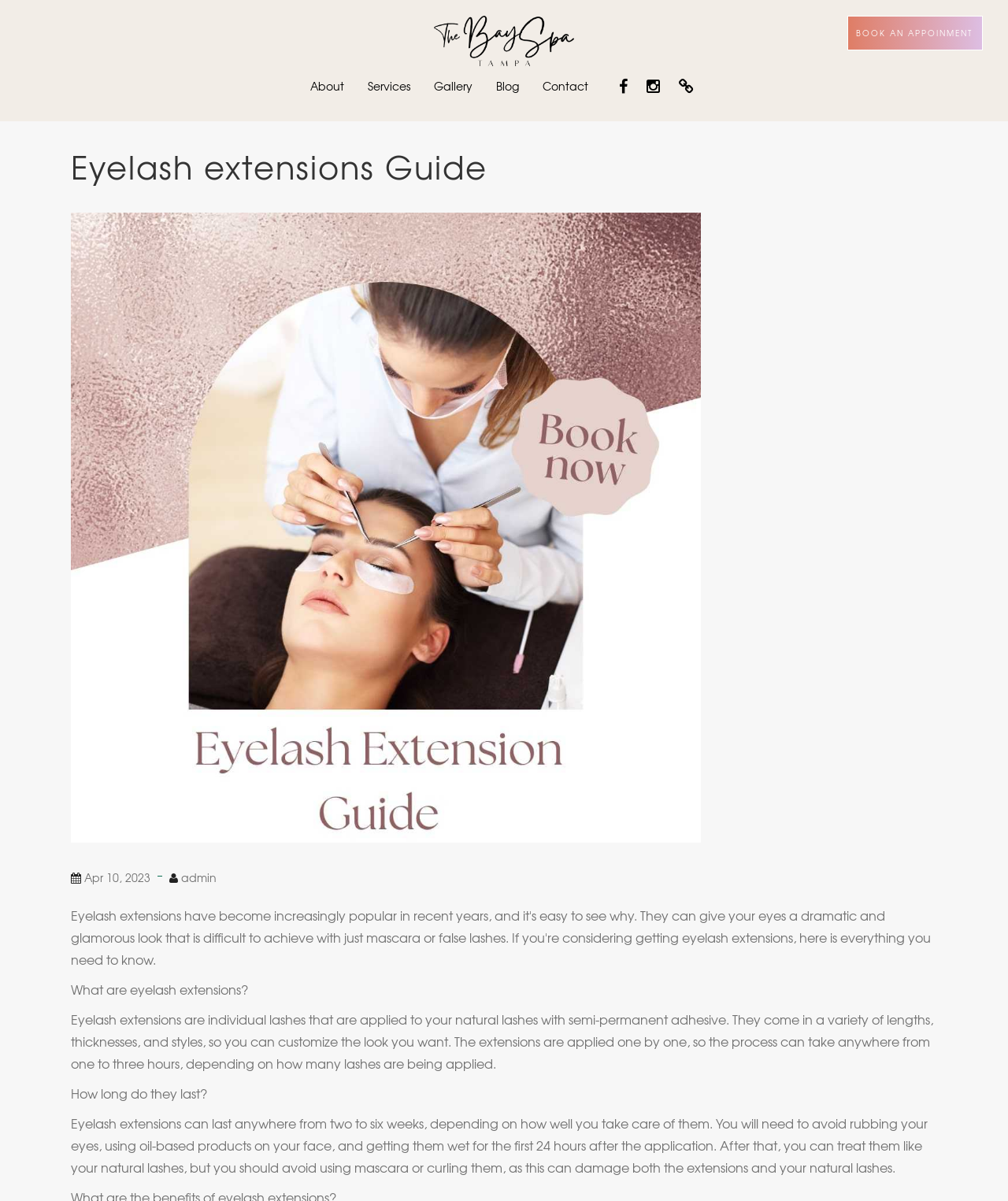Please determine the bounding box coordinates of the section I need to click to accomplish this instruction: "Book an appointment".

[0.841, 0.013, 0.975, 0.042]